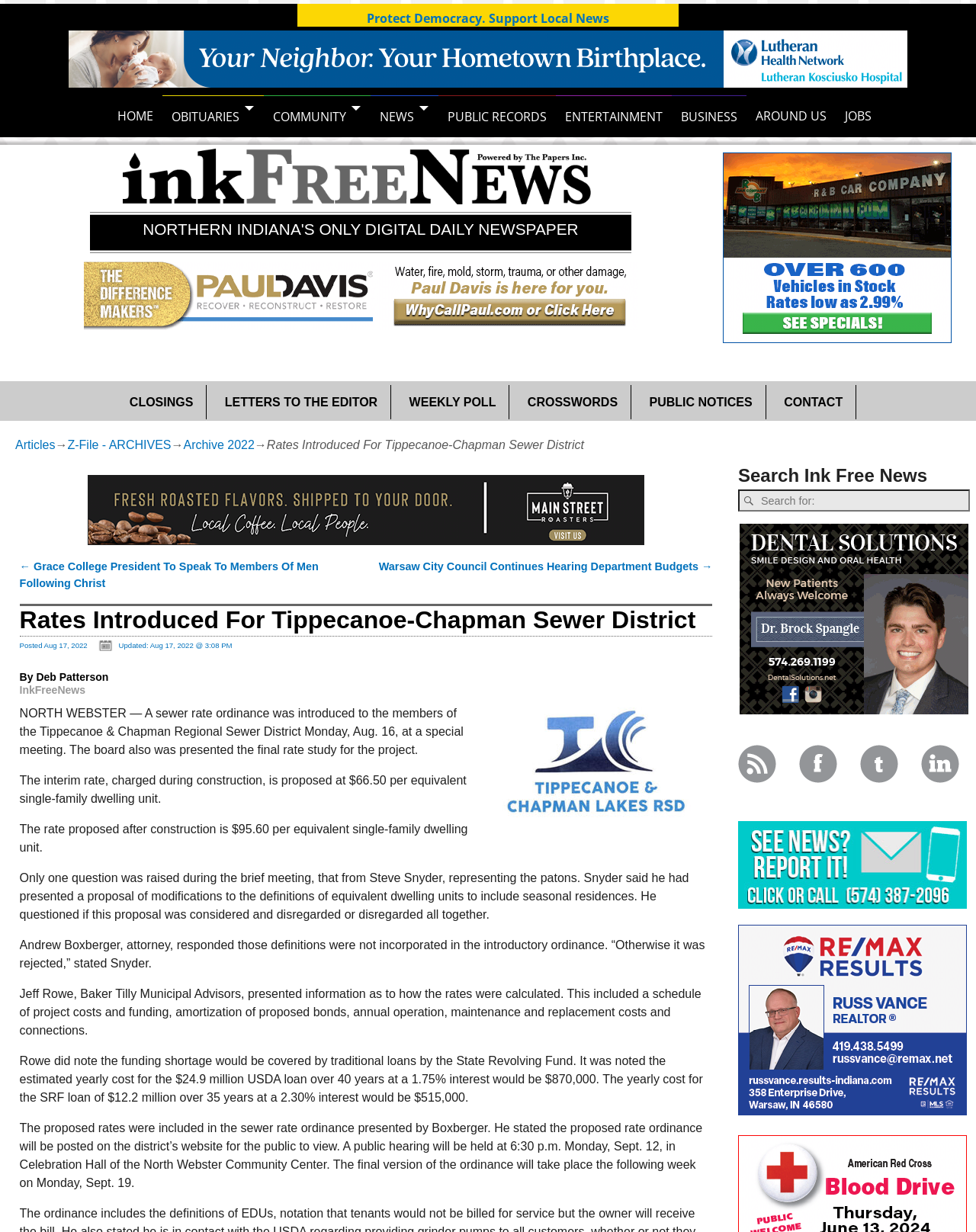Locate the bounding box coordinates of the segment that needs to be clicked to meet this instruction: "Read the article about Rates Introduced For Tippecanoe-Chapman Sewer District".

[0.273, 0.356, 0.598, 0.367]